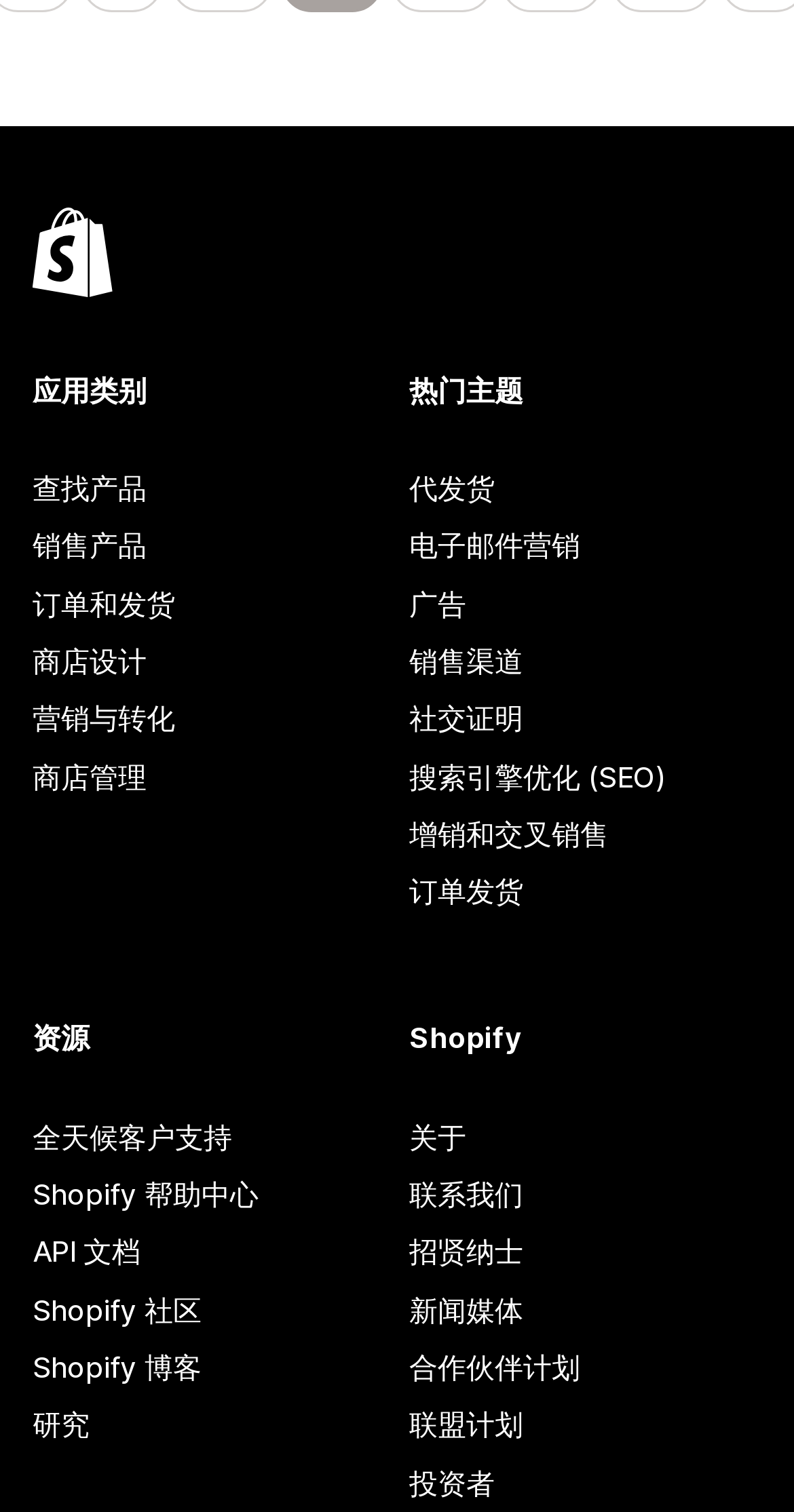Find and provide the bounding box coordinates for the UI element described here: "Home". The coordinates should be given as four float numbers between 0 and 1: [left, top, right, bottom].

None